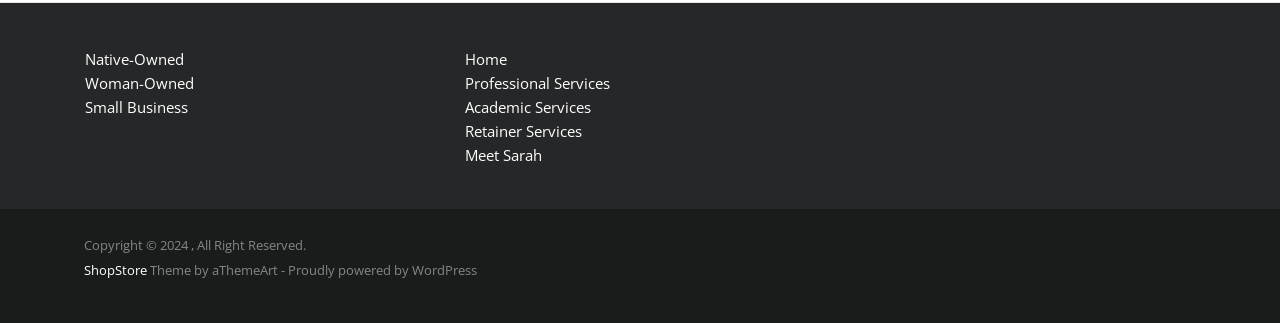Extract the bounding box coordinates for the UI element described as: "ShopStore".

[0.066, 0.808, 0.115, 0.864]